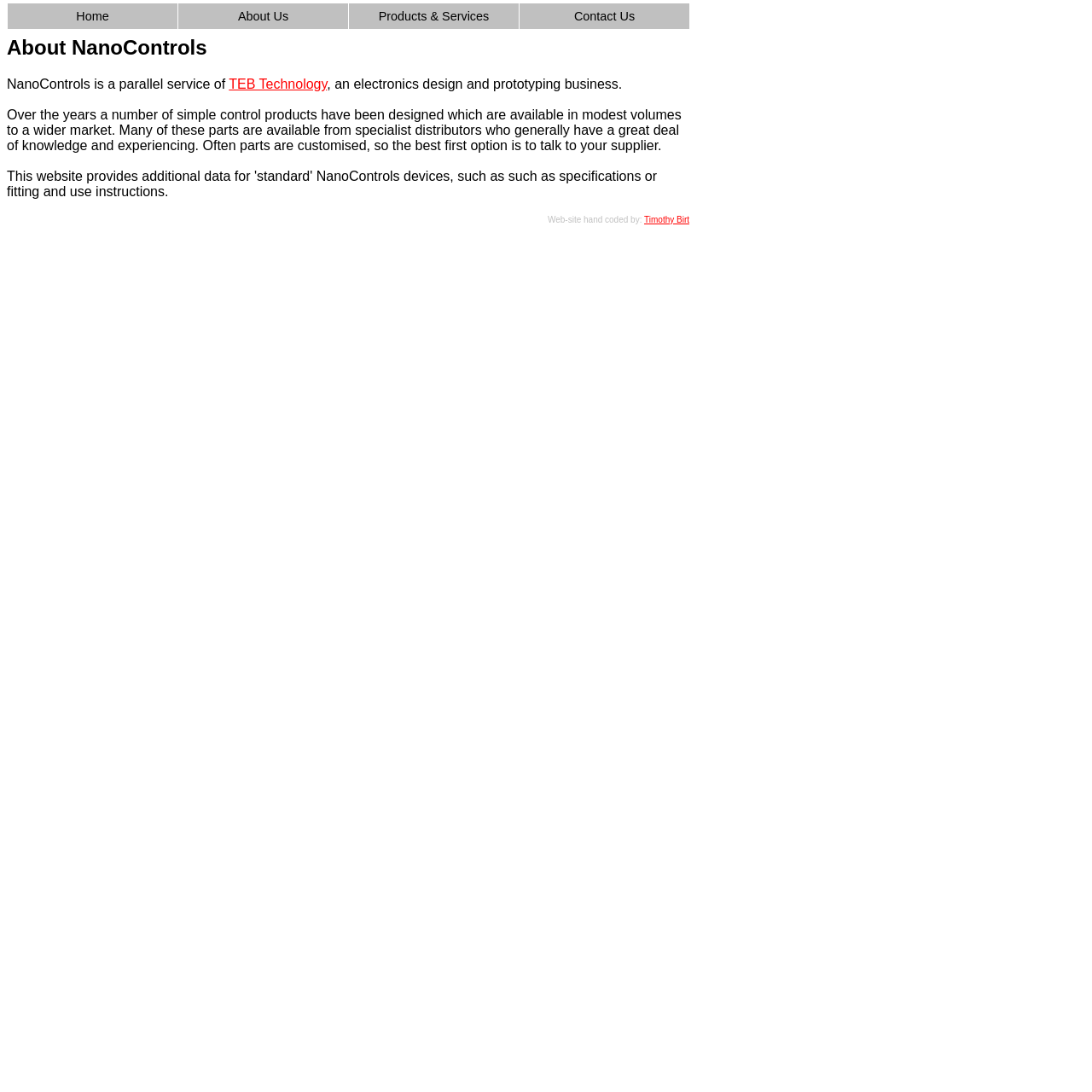Based on the image, give a detailed response to the question: What is available in modest volumes to a wider market?

The StaticText 'Over the years a number of simple control products have been designed which are available in modest volumes to a wider market.' suggests that simple control products are available in modest volumes to a wider market.